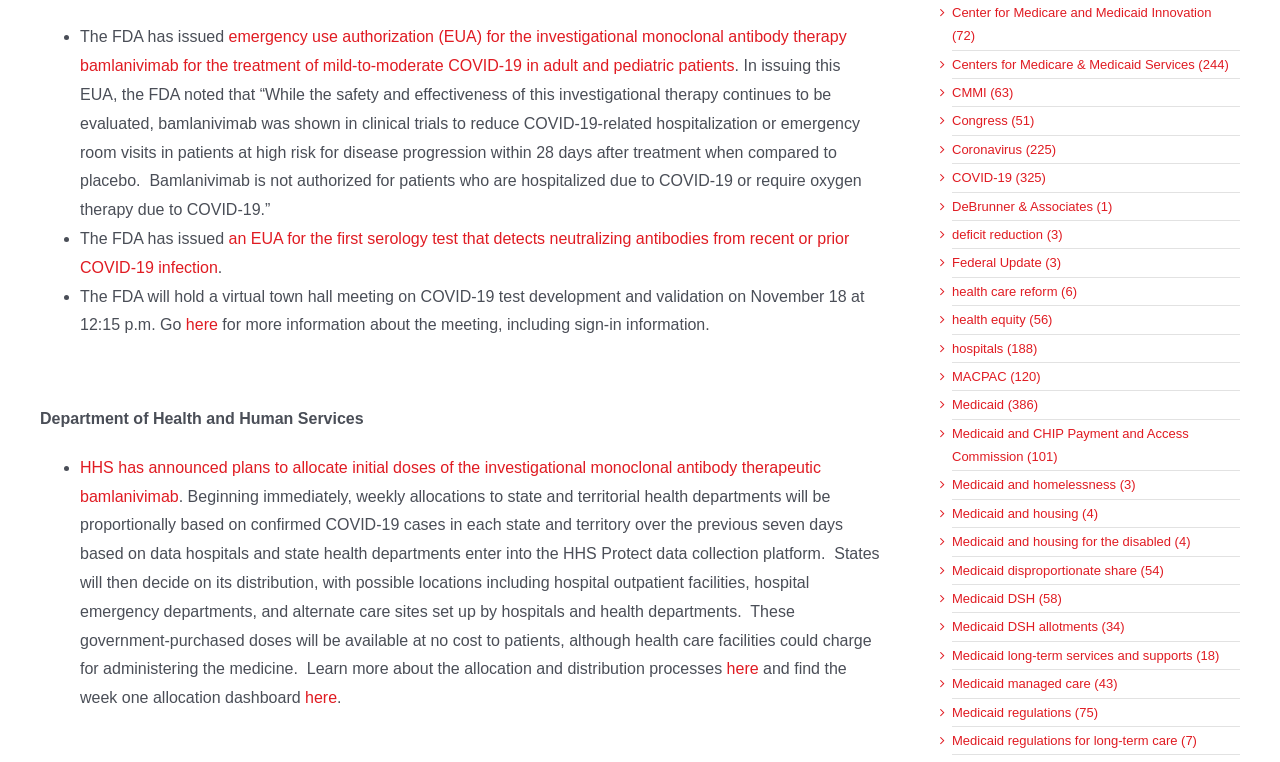Find the bounding box coordinates for the UI element whose description is: "here". The coordinates should be four float numbers between 0 and 1, in the format [left, top, right, bottom].

[0.145, 0.415, 0.17, 0.437]